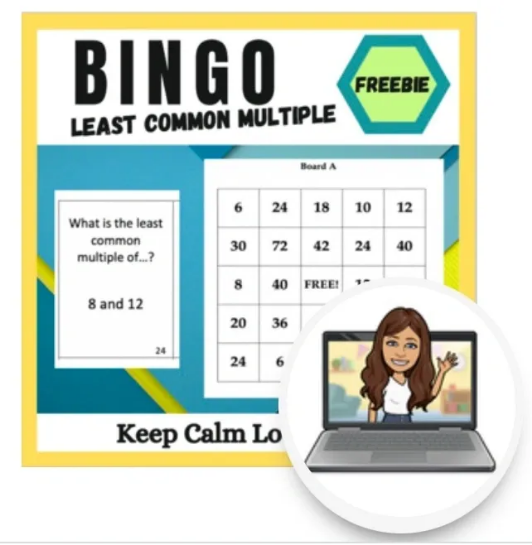Using the image as a reference, answer the following question in as much detail as possible:
What type of character appears on the right side of the image?

A cheerful, cartoon-style character resembling a friendly teacher gesturing from behind a laptop appears on the right side of the image, reflecting the motivation to engage learners in a lively and supportive manner.